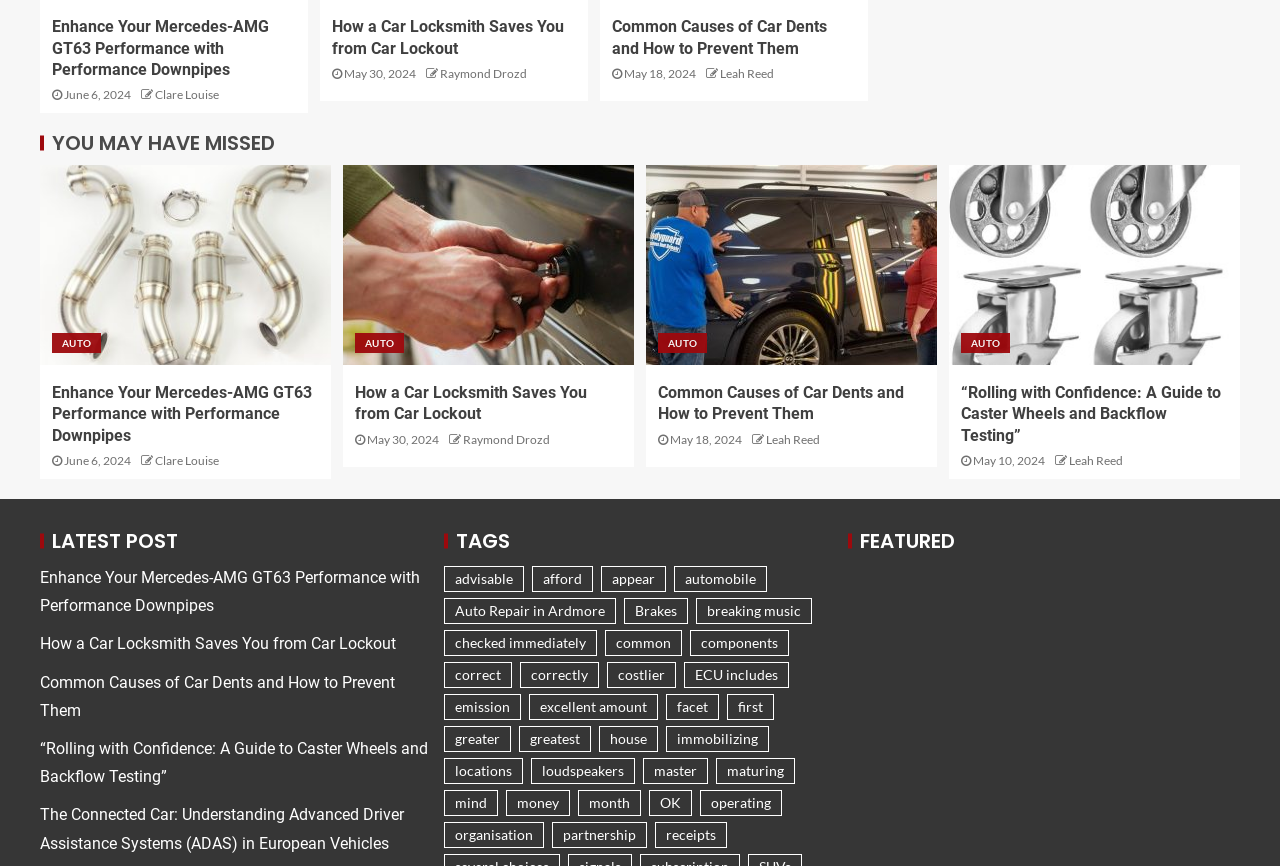Please identify the bounding box coordinates of the element I should click to complete this instruction: 'Check the post by 'Clare Louise''. The coordinates should be given as four float numbers between 0 and 1, like this: [left, top, right, bottom].

[0.121, 0.101, 0.171, 0.118]